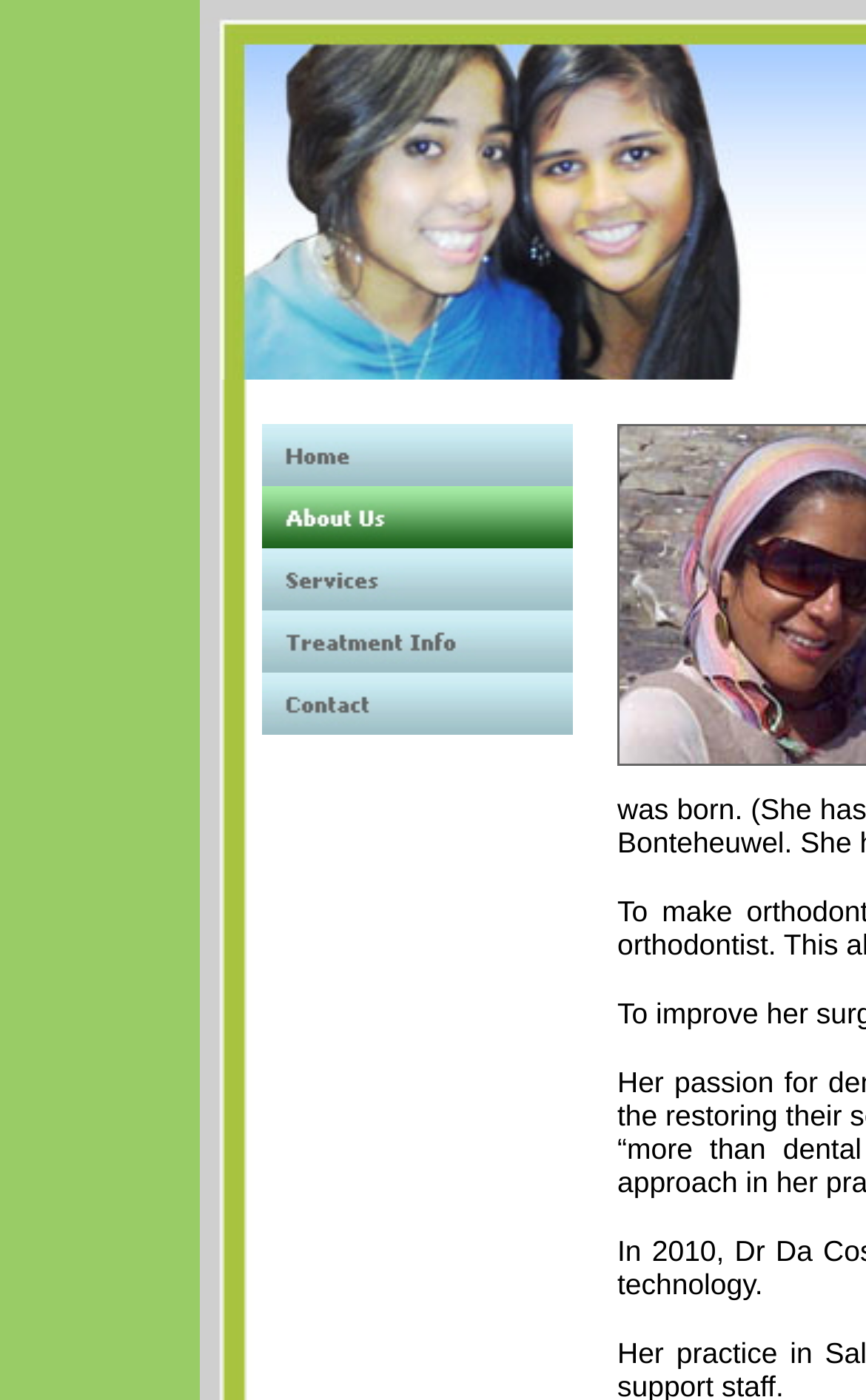Show the bounding box coordinates for the HTML element as described: "alt="Treatment Info" name="NavigationButton4" title="Treatment Info"".

[0.303, 0.46, 0.662, 0.487]